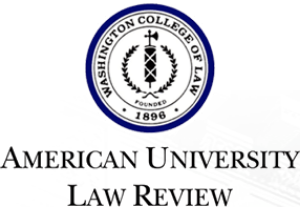In what year was the Washington College of Law founded?
Please provide a detailed and thorough answer to the question.

The institution's esteemed history since its founding in 1896 is highlighted in the seal, which is part of American University.